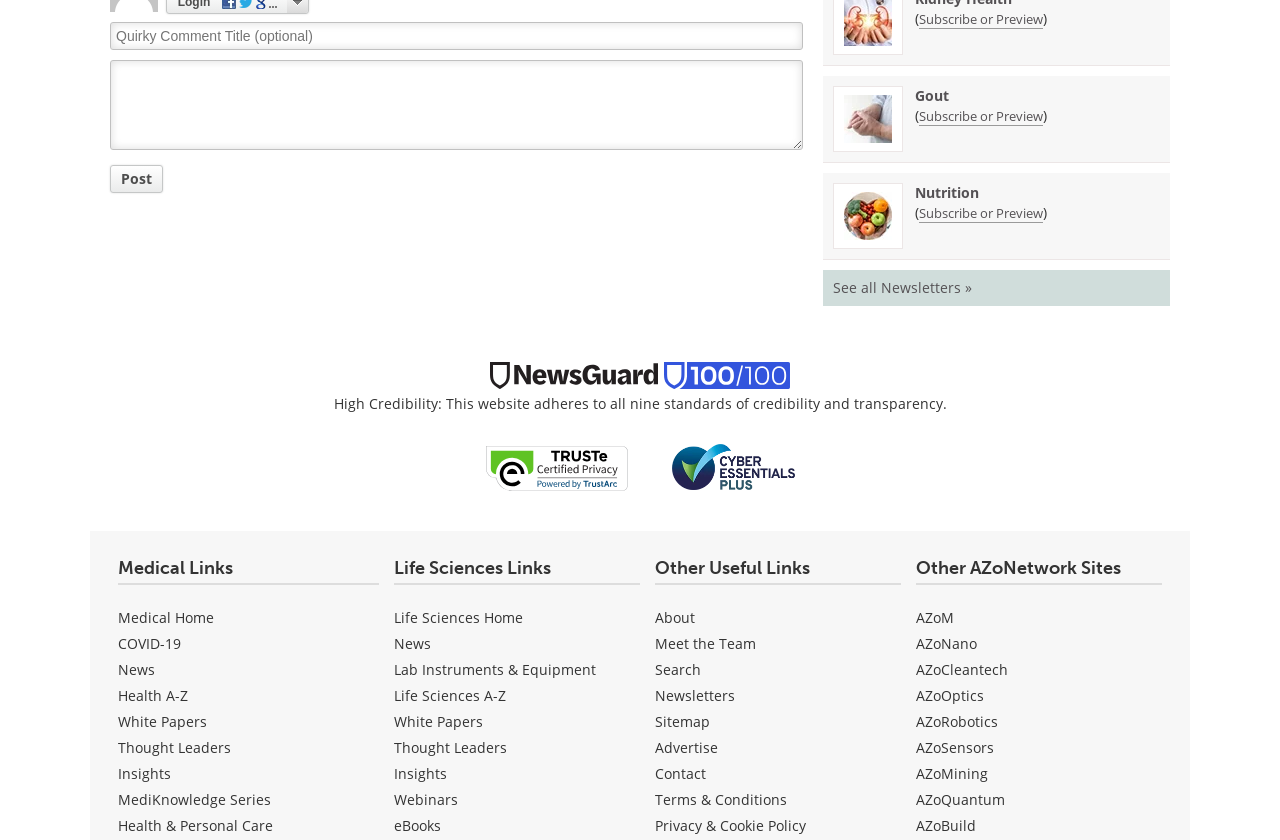How many other AZoNetwork sites are listed?
Please answer the question with a detailed and comprehensive explanation.

There are nine other AZoNetwork sites listed, including 'AZoM', 'AZoNano', 'AZoCleantech', and others, which are likely related to different fields or topics.